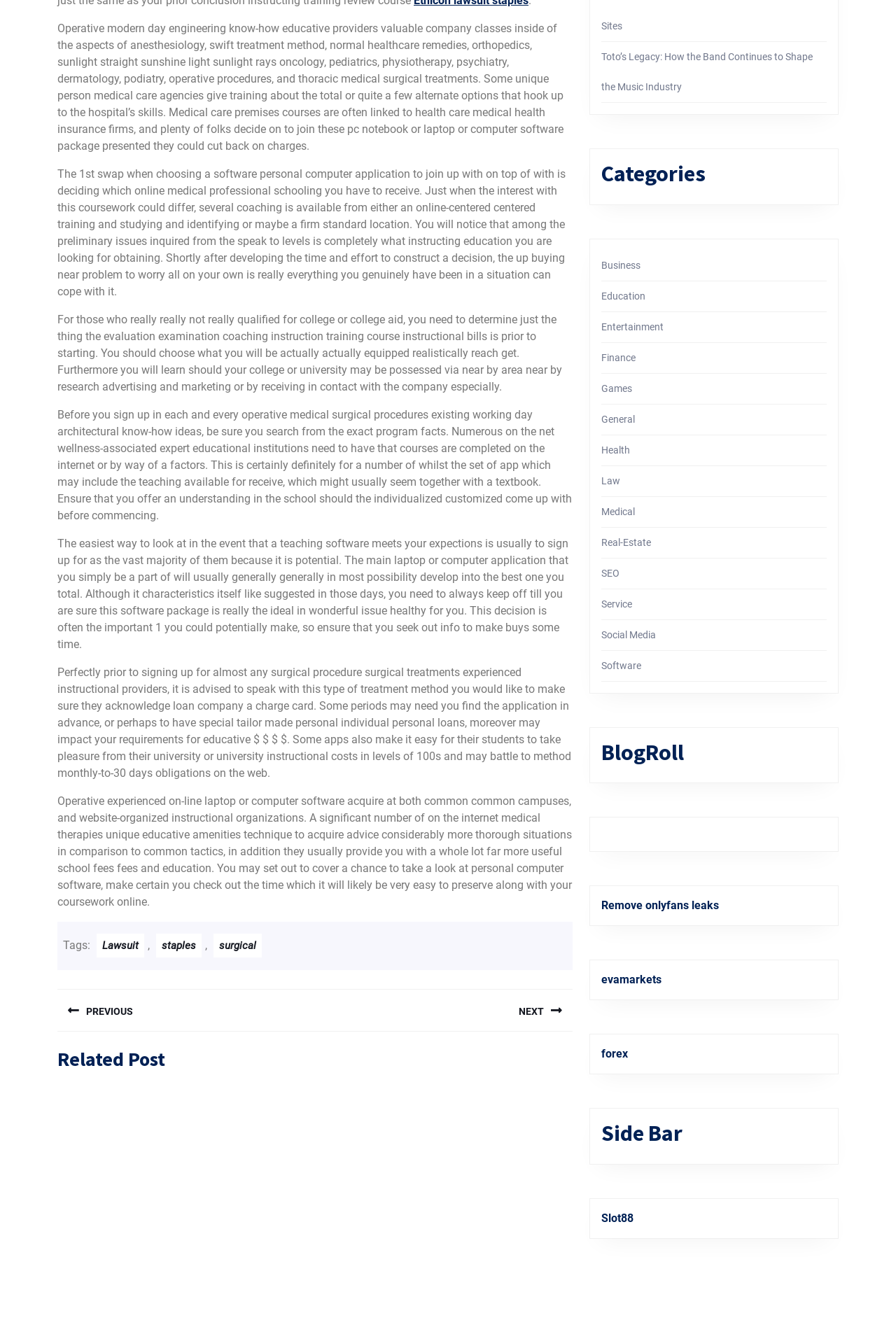Using the provided description: "Entertainment", find the bounding box coordinates of the corresponding UI element. The output should be four float numbers between 0 and 1, in the format [left, top, right, bottom].

[0.671, 0.242, 0.741, 0.25]